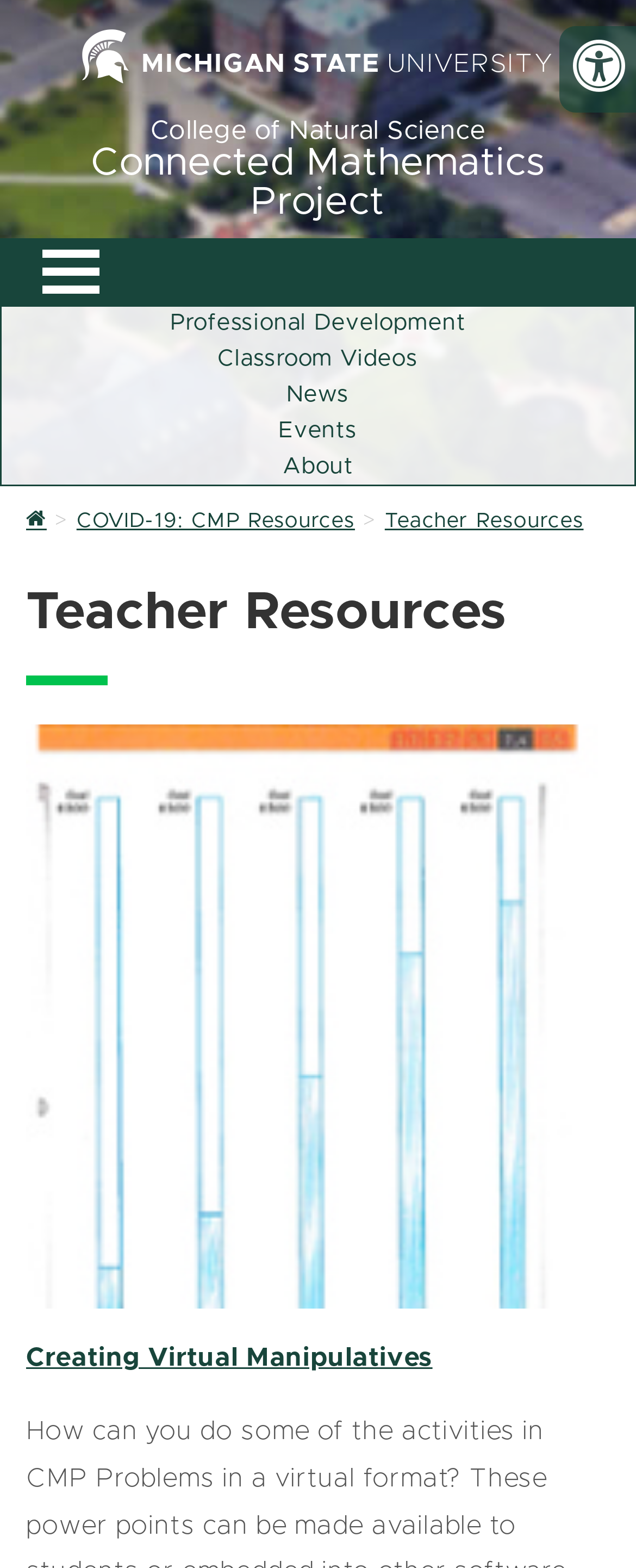Please find the bounding box coordinates of the element that must be clicked to perform the given instruction: "view Creating Virtual Manipulatives resource". The coordinates should be four float numbers from 0 to 1, i.e., [left, top, right, bottom].

[0.041, 0.858, 0.68, 0.874]